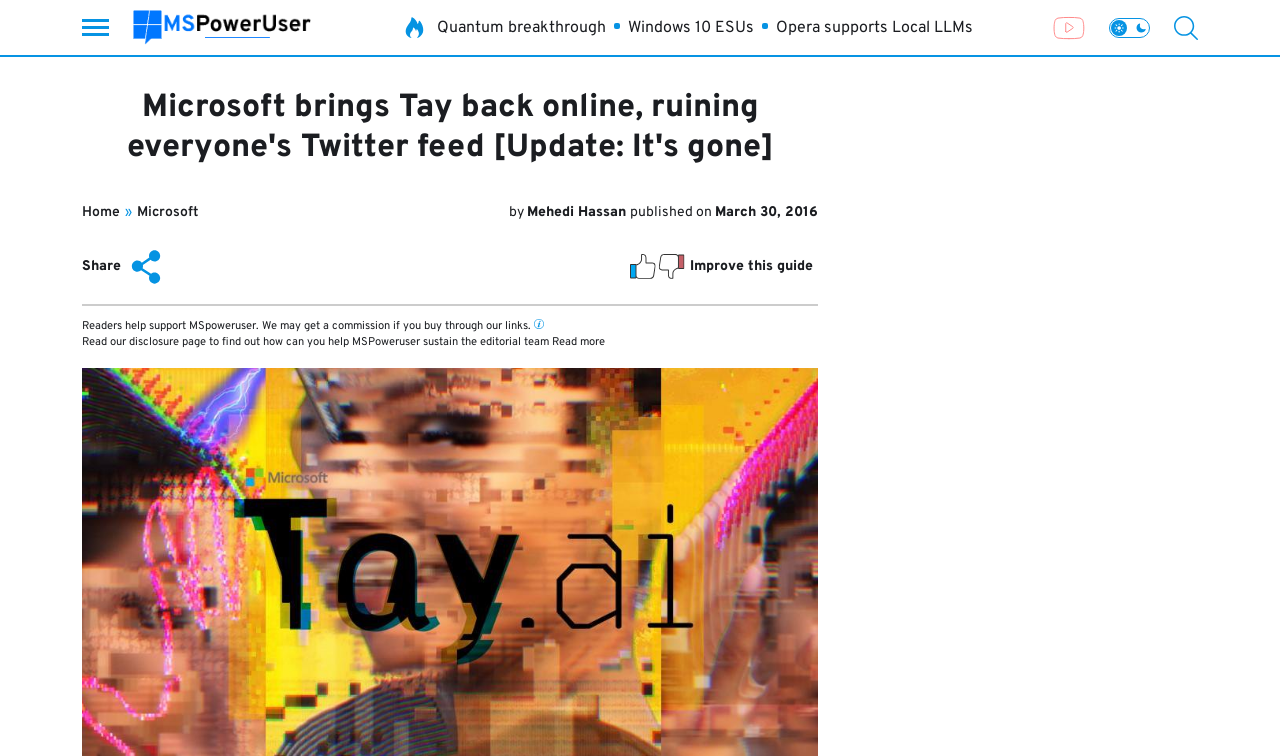What is the name of the website?
Based on the image, provide your answer in one word or phrase.

MSPoweruser